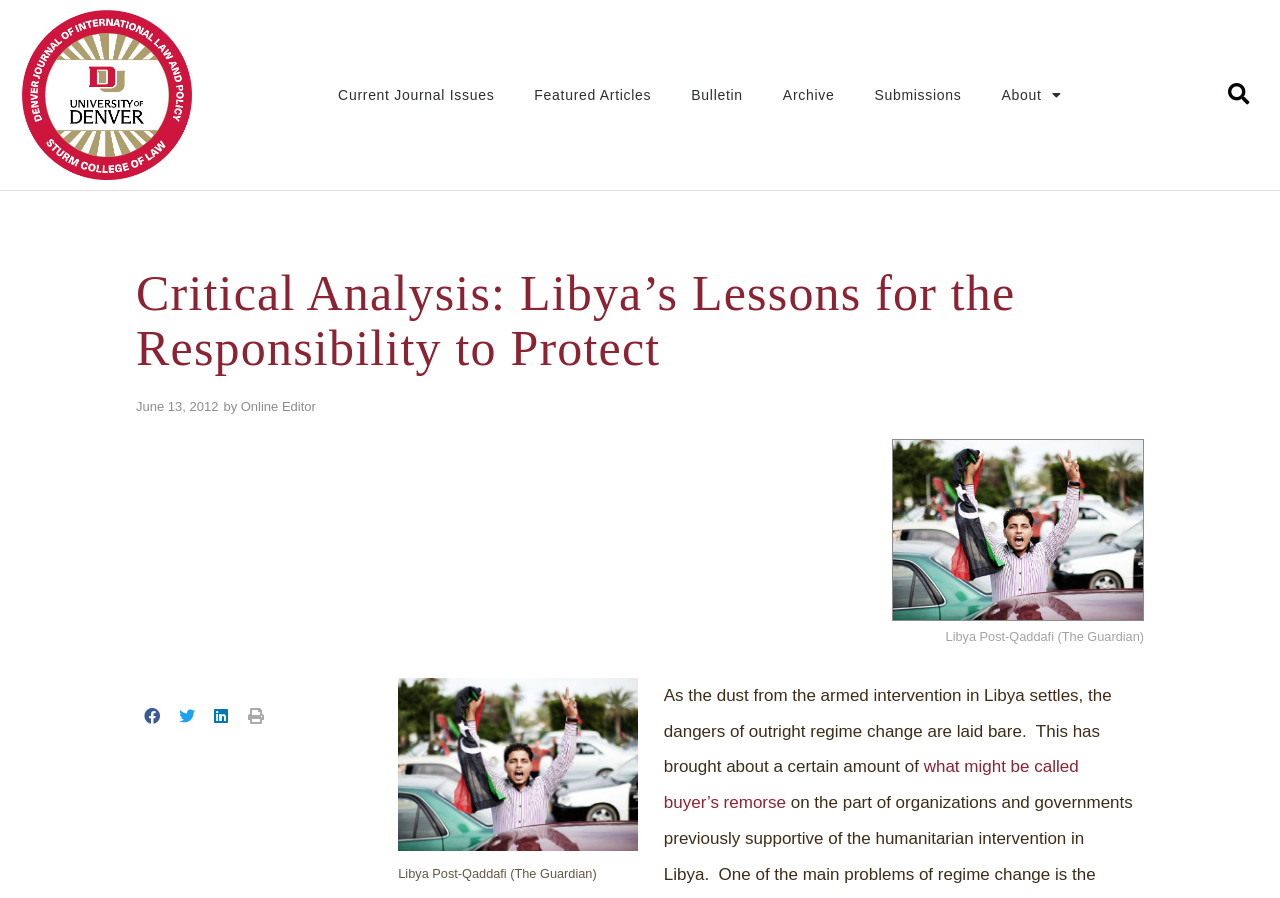Construct a comprehensive caption that outlines the webpage's structure and content.

The webpage is an article titled "Critical Analysis: Libya’s Lessons for the Responsibility to Protect" from the Denver Journal of International Law & Policy. At the top, there are several links to navigate to different sections of the journal, including "Current Journal Issues", "Featured Articles", "Bulletin", "Archive", "Submissions", and "About". On the right side of these links, there is a search bar with a "Search" button.

Below the navigation links, the article title is displayed prominently, followed by the publication date "June 13, 2012" and the name of the online editor. The article features a large image related to Libya, with a caption below it.

The main content of the article is a block of text that discusses the consequences of the armed intervention in Libya. The text is interrupted by a link to a related concept, "what might be called buyer’s remorse". At the bottom of the page, there are social media sharing buttons for Facebook, Twitter, LinkedIn, and print.

On the right side of the article, there is another image with a caption, which appears to be a separate section or a sidebar.